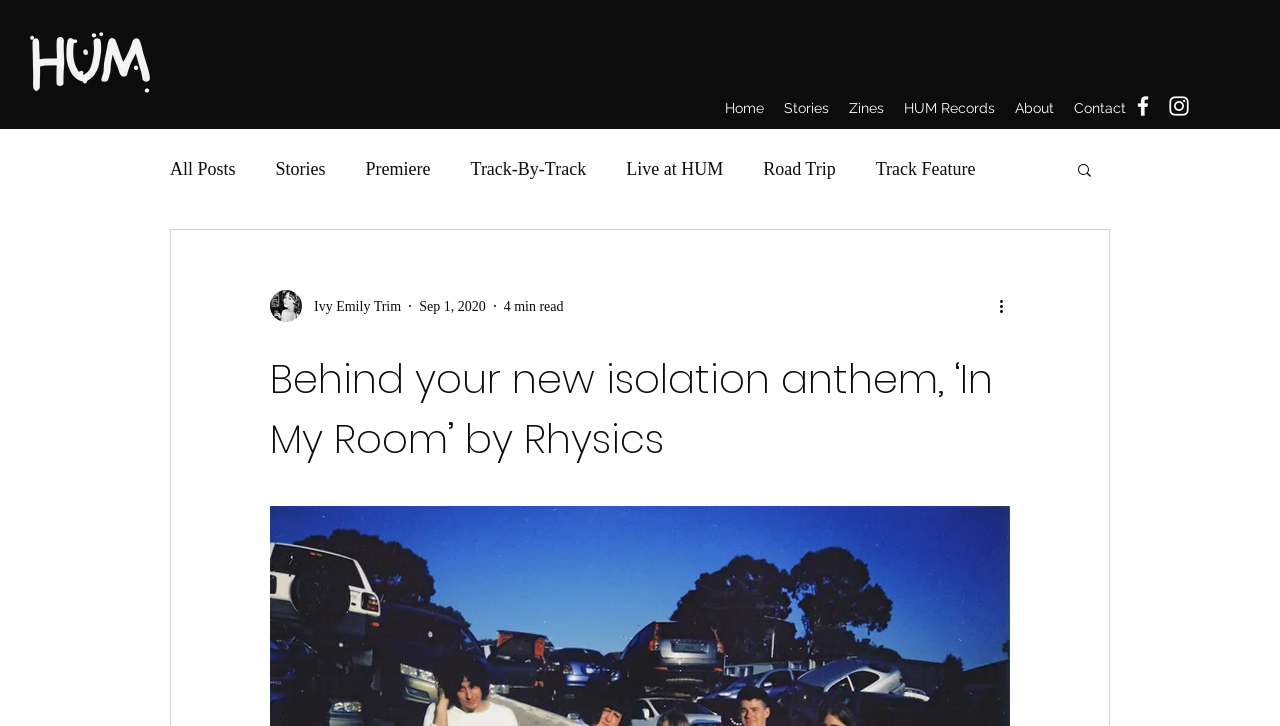Answer the question below in one word or phrase:
What is the estimated reading time of this article?

4 min read